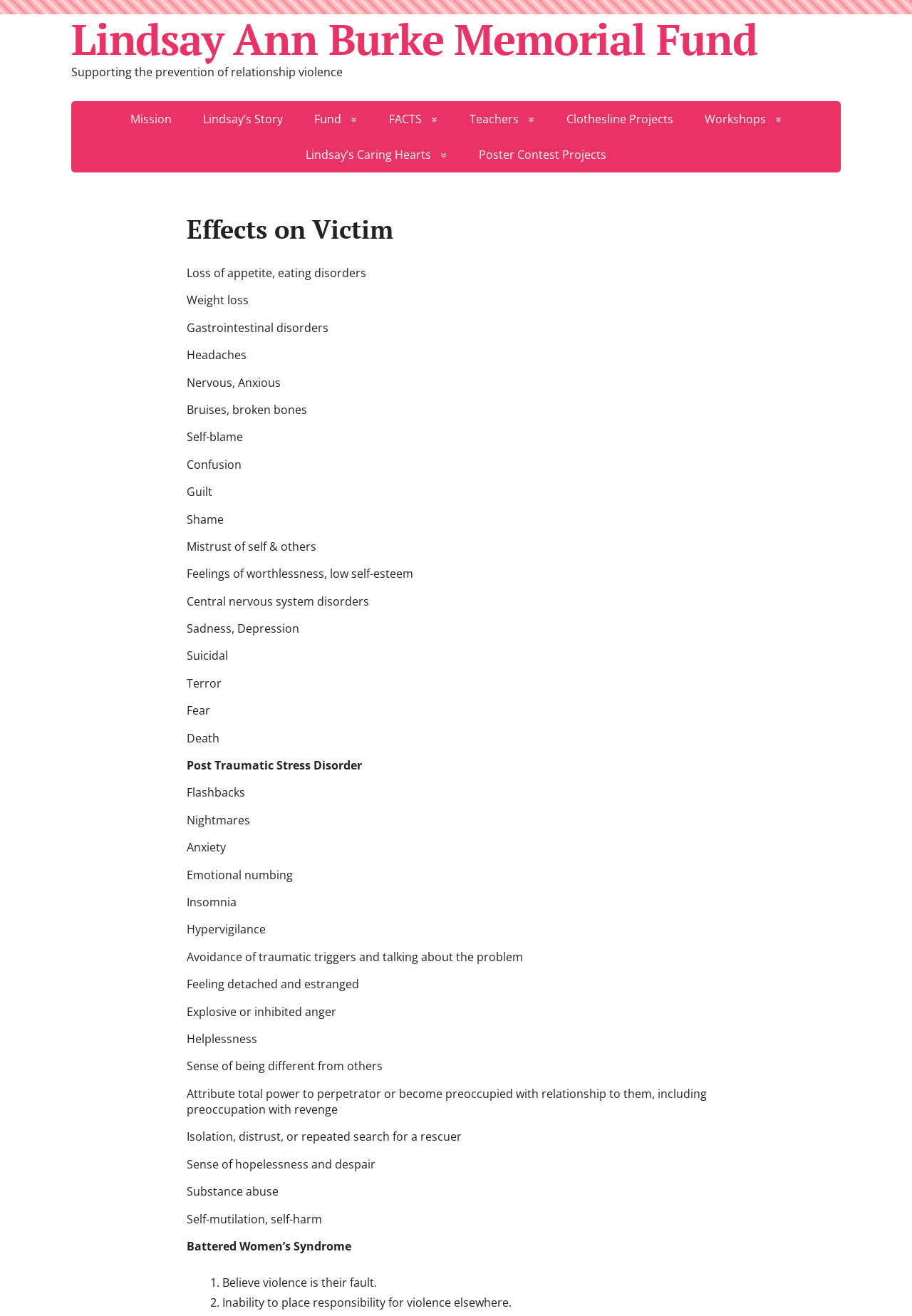Locate the bounding box coordinates of the element's region that should be clicked to carry out the following instruction: "Read about Effects on Victim". The coordinates need to be four float numbers between 0 and 1, i.e., [left, top, right, bottom].

[0.205, 0.164, 0.795, 0.185]